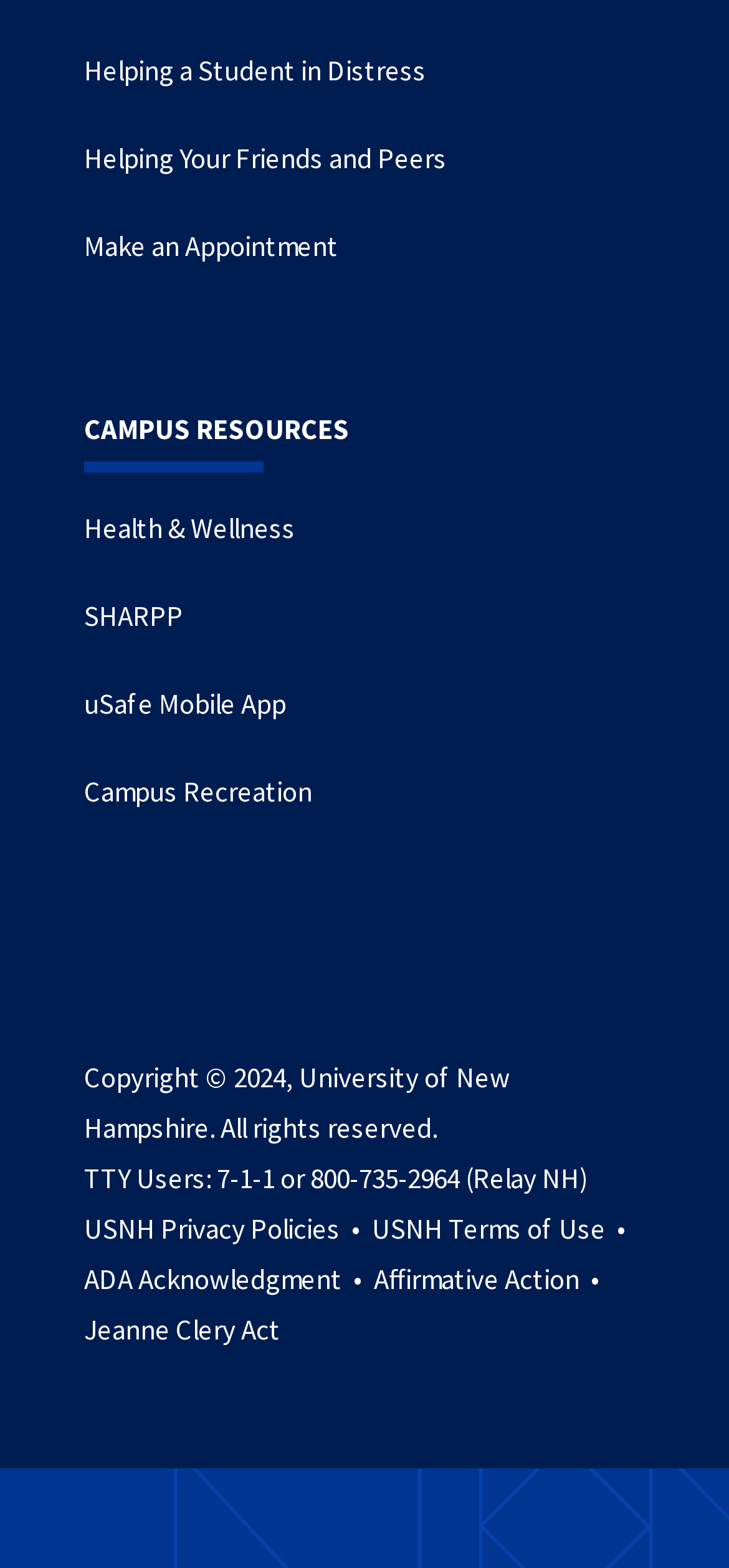Please provide a one-word or phrase answer to the question: 
What is the 'SHARPP' link related to?

Student support